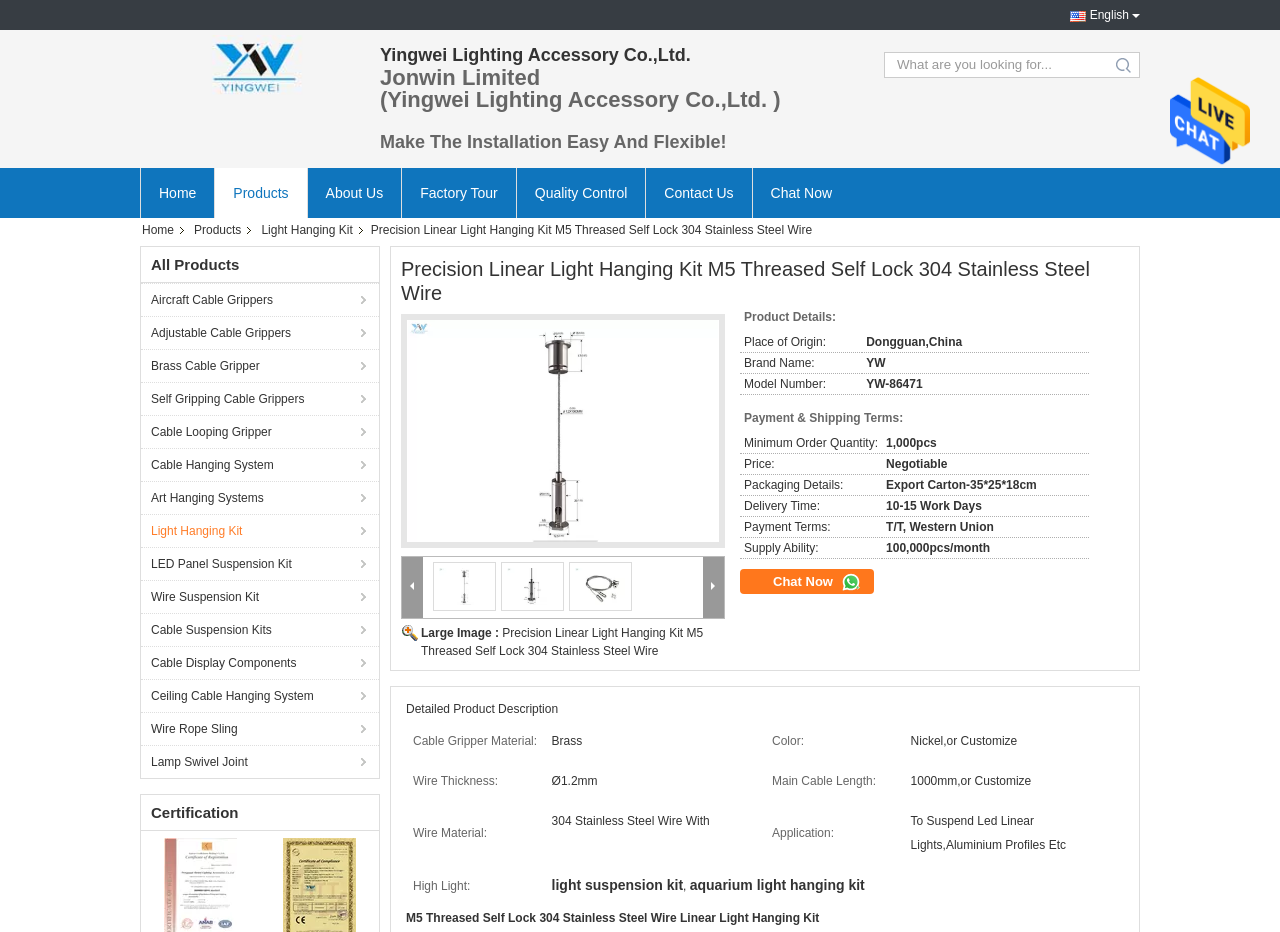Can you determine the main header of this webpage?

Precision Linear Light Hanging Kit M5 Threased Self Lock 304 Stainless Steel Wire